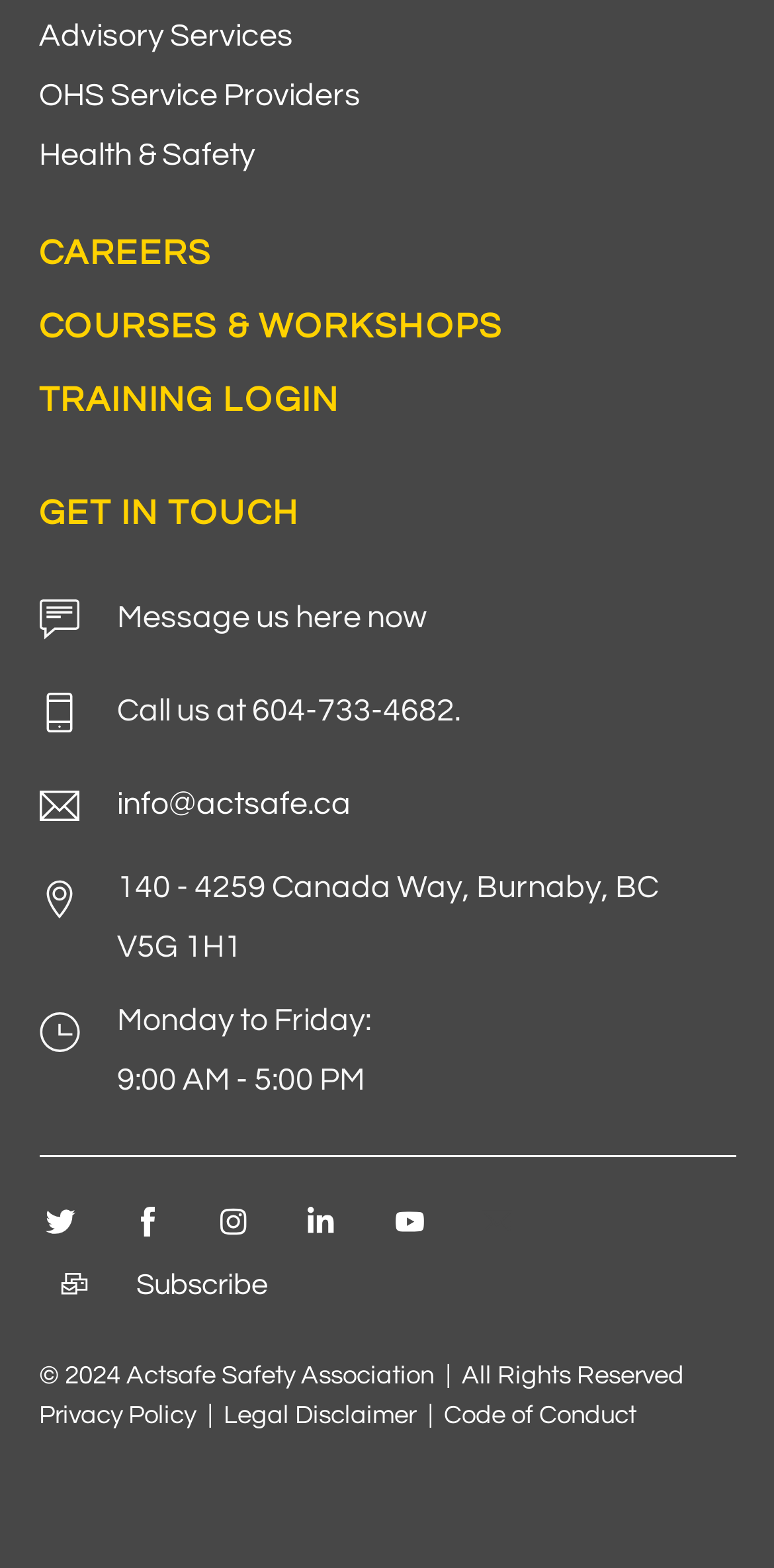Please determine the bounding box coordinates for the element with the description: "Call us at 604-733-4682.".

[0.05, 0.429, 0.62, 0.48]